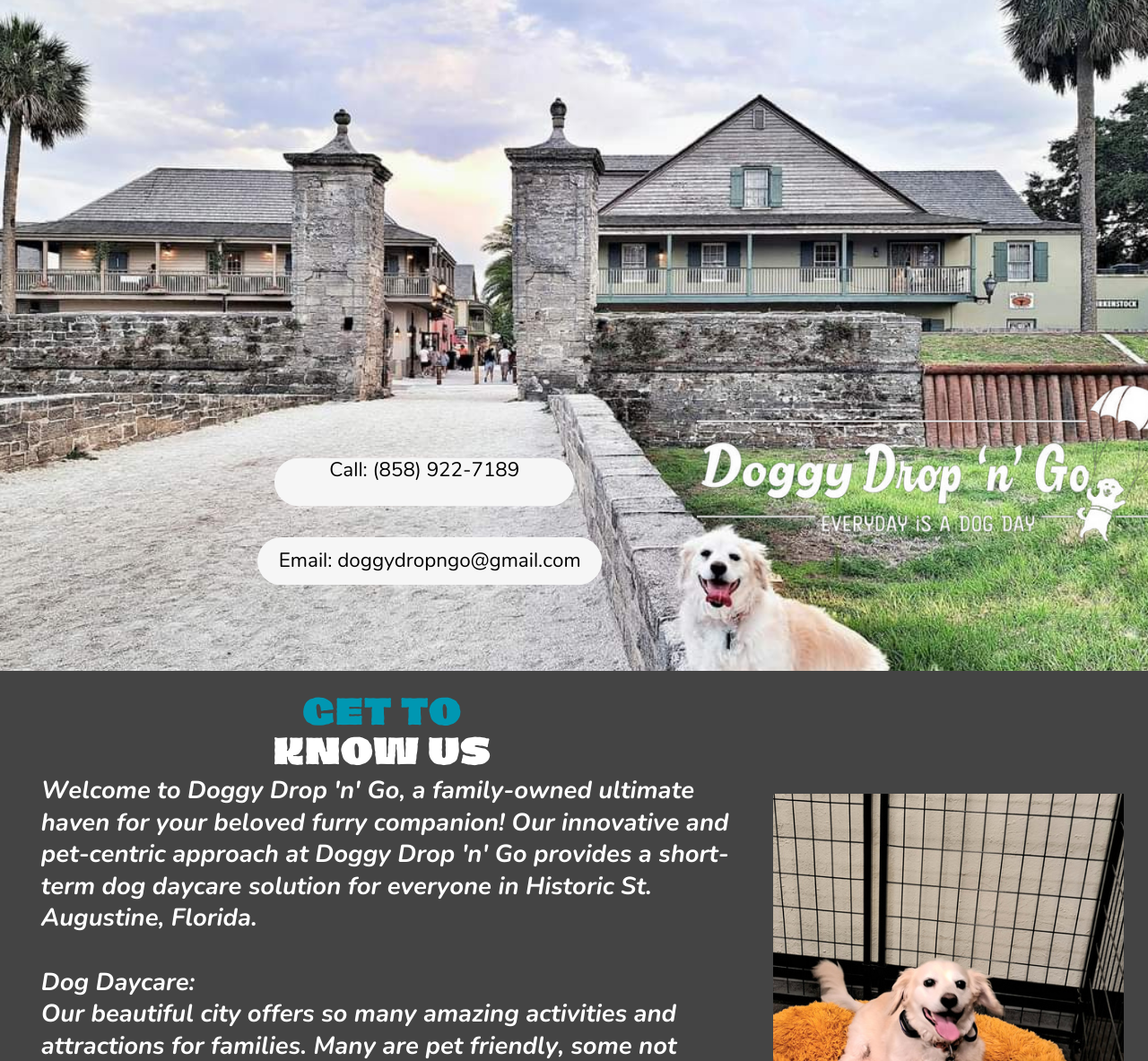What is the phone number on the webpage?
Refer to the screenshot and answer in one word or phrase.

(858) 922-7189